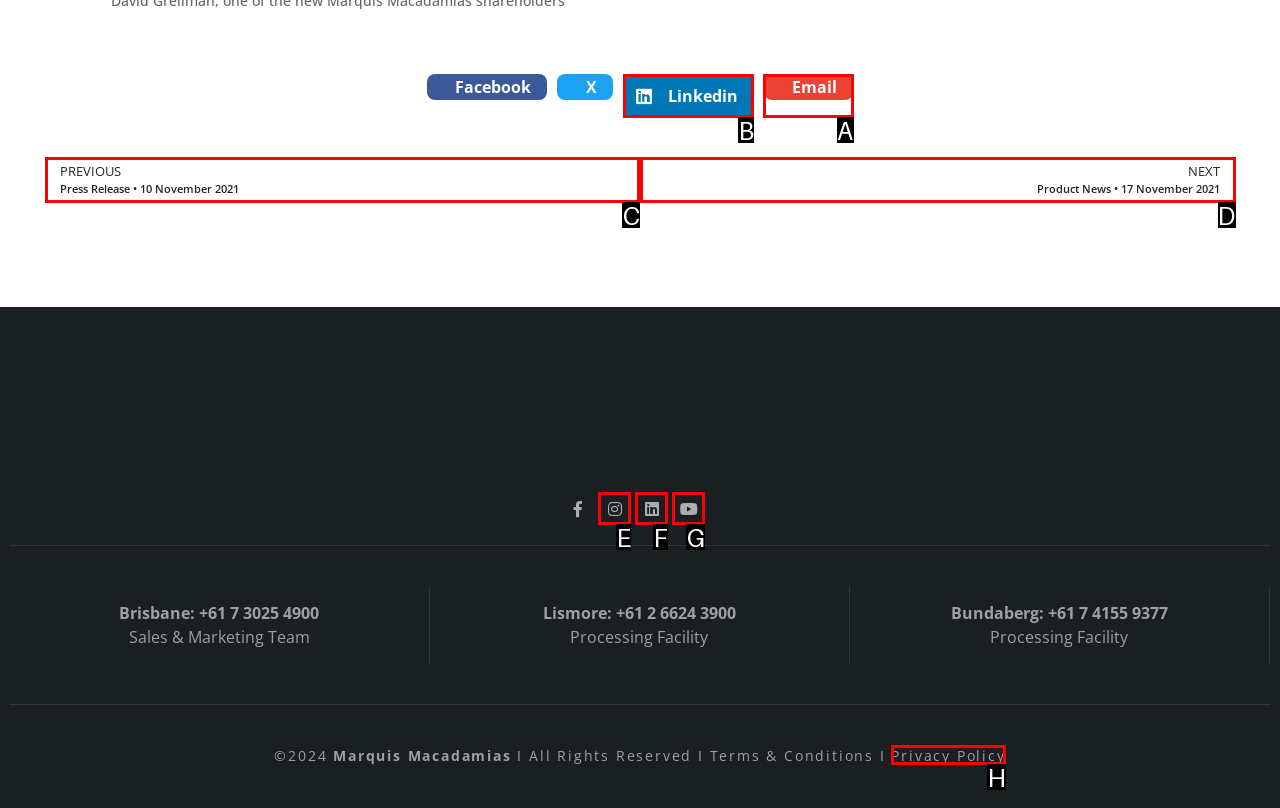Point out the UI element to be clicked for this instruction: Open Linkedin page. Provide the answer as the letter of the chosen element.

B